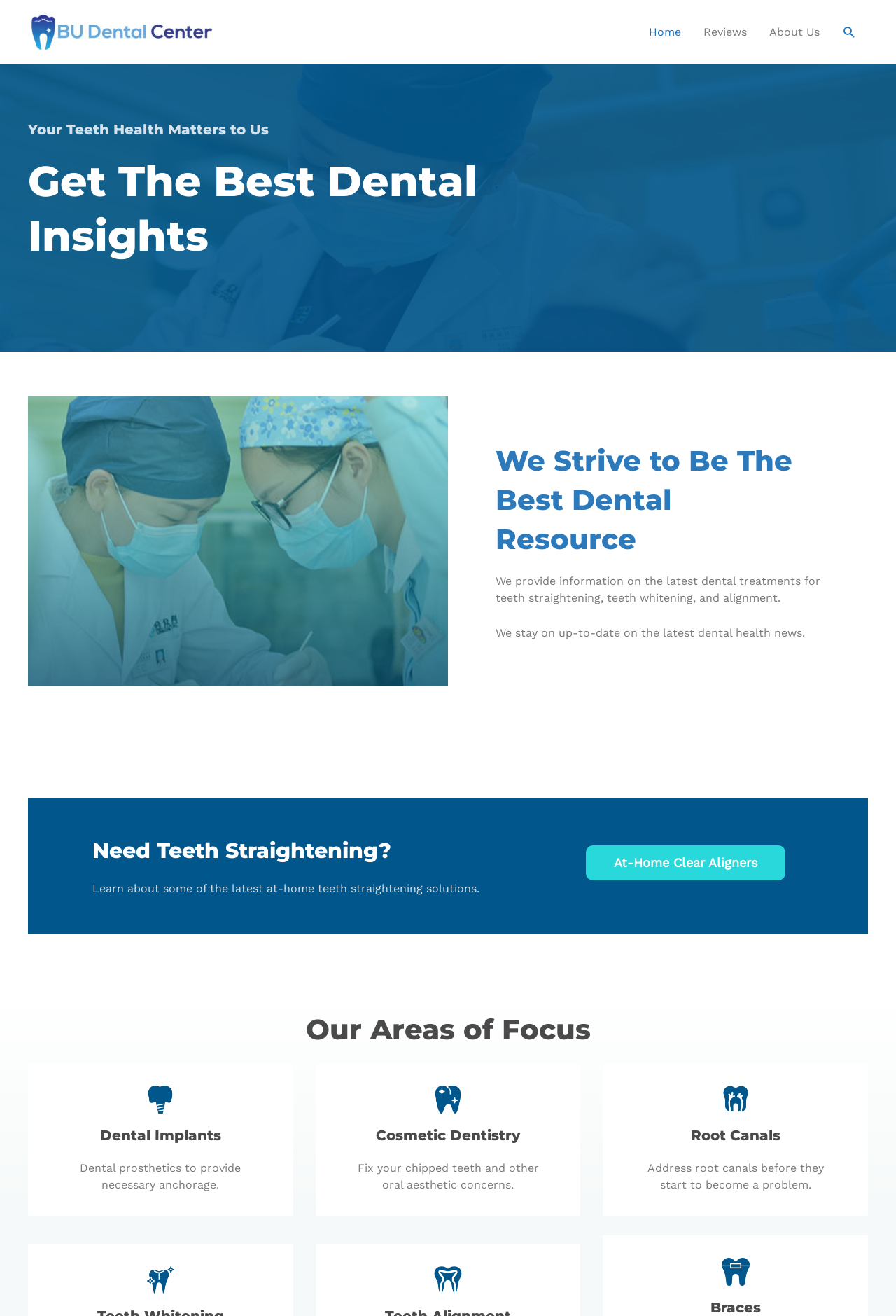Determine the main text heading of the webpage and provide its content.

Get The Best Dental Insights